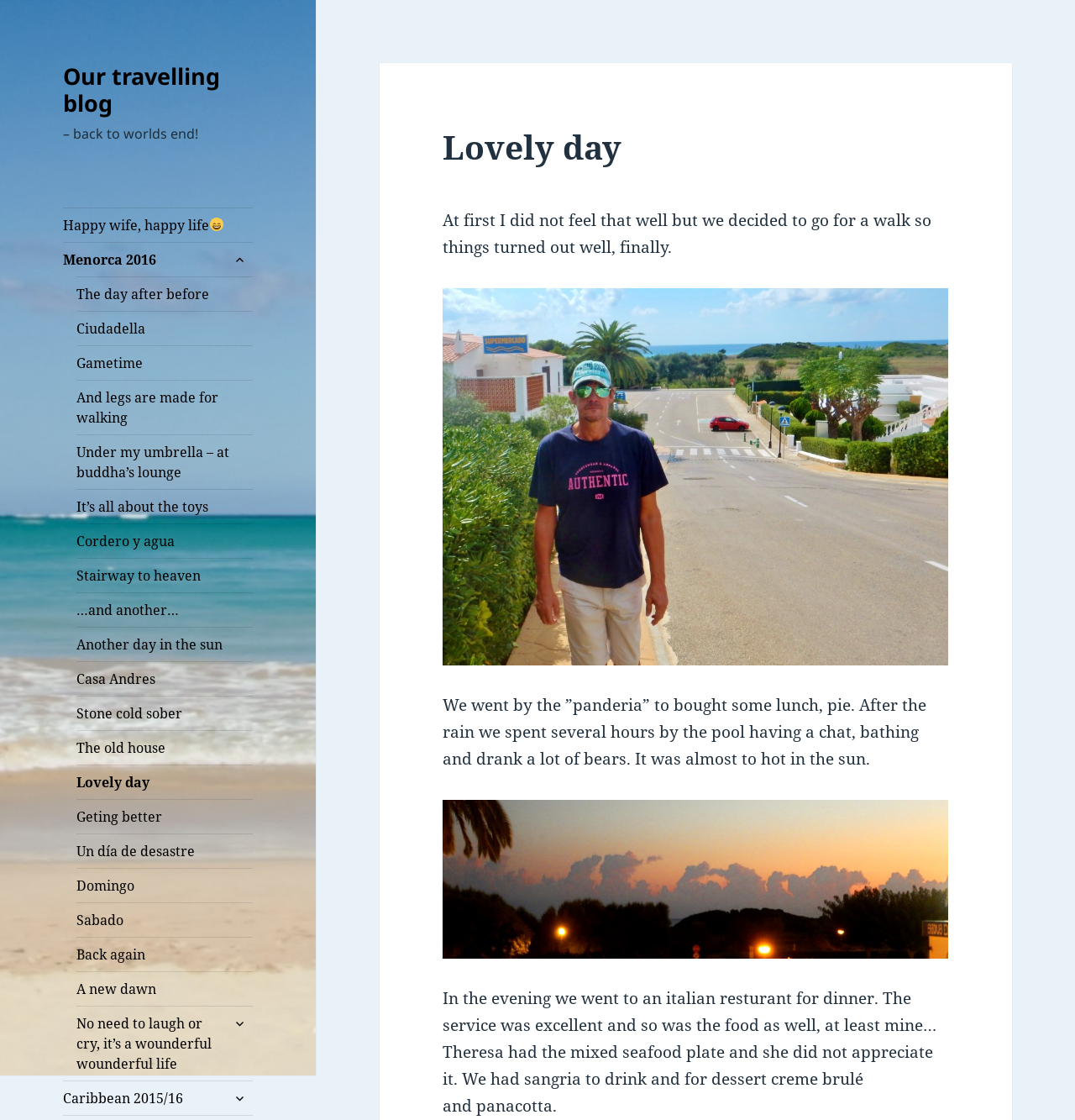Highlight the bounding box coordinates of the element that should be clicked to carry out the following instruction: "Go back to 'FROM PANAMA JACK'". The coordinates must be given as four float numbers ranging from 0 to 1, i.e., [left, top, right, bottom].

None